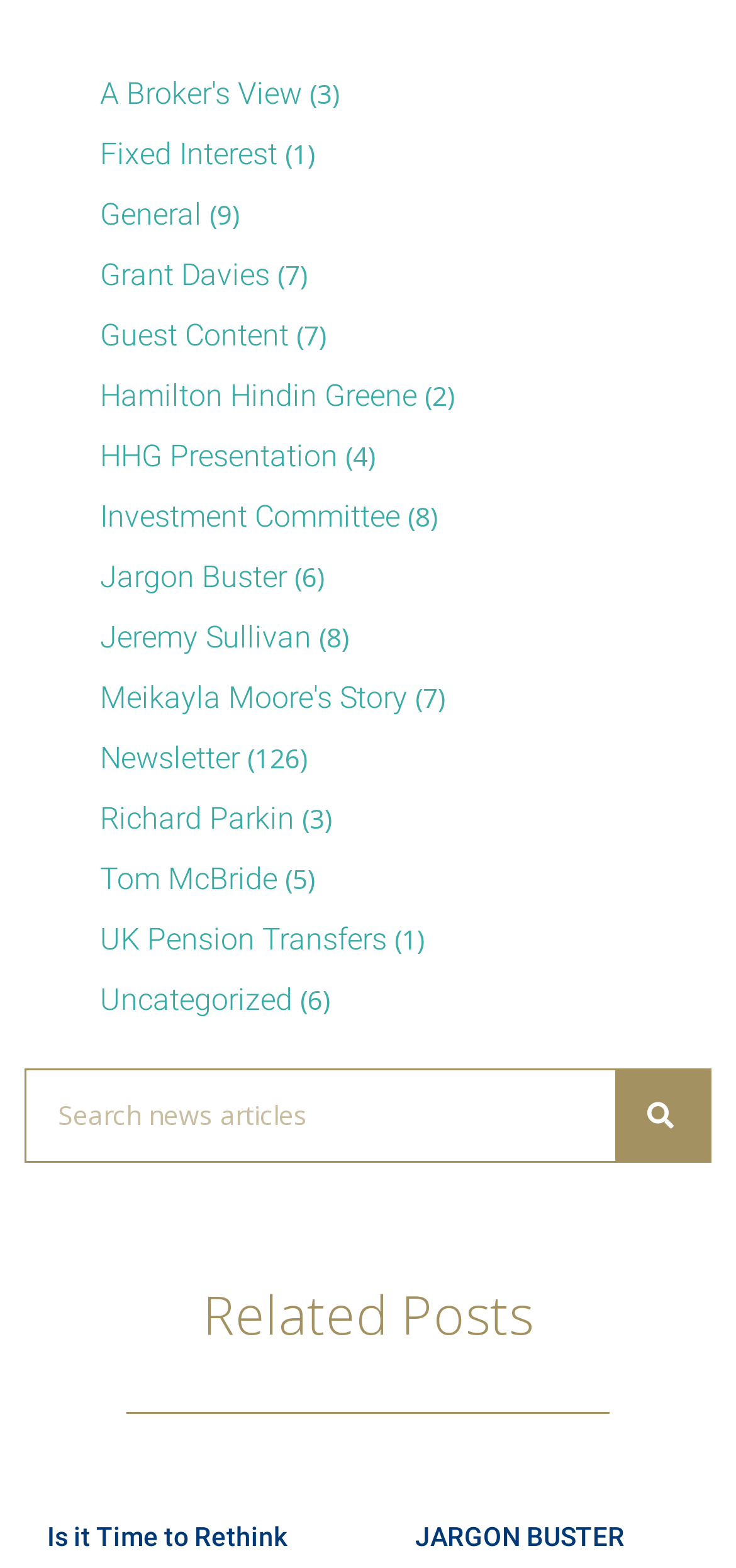How many links are on the webpage?
Using the image, answer in one word or phrase.

20